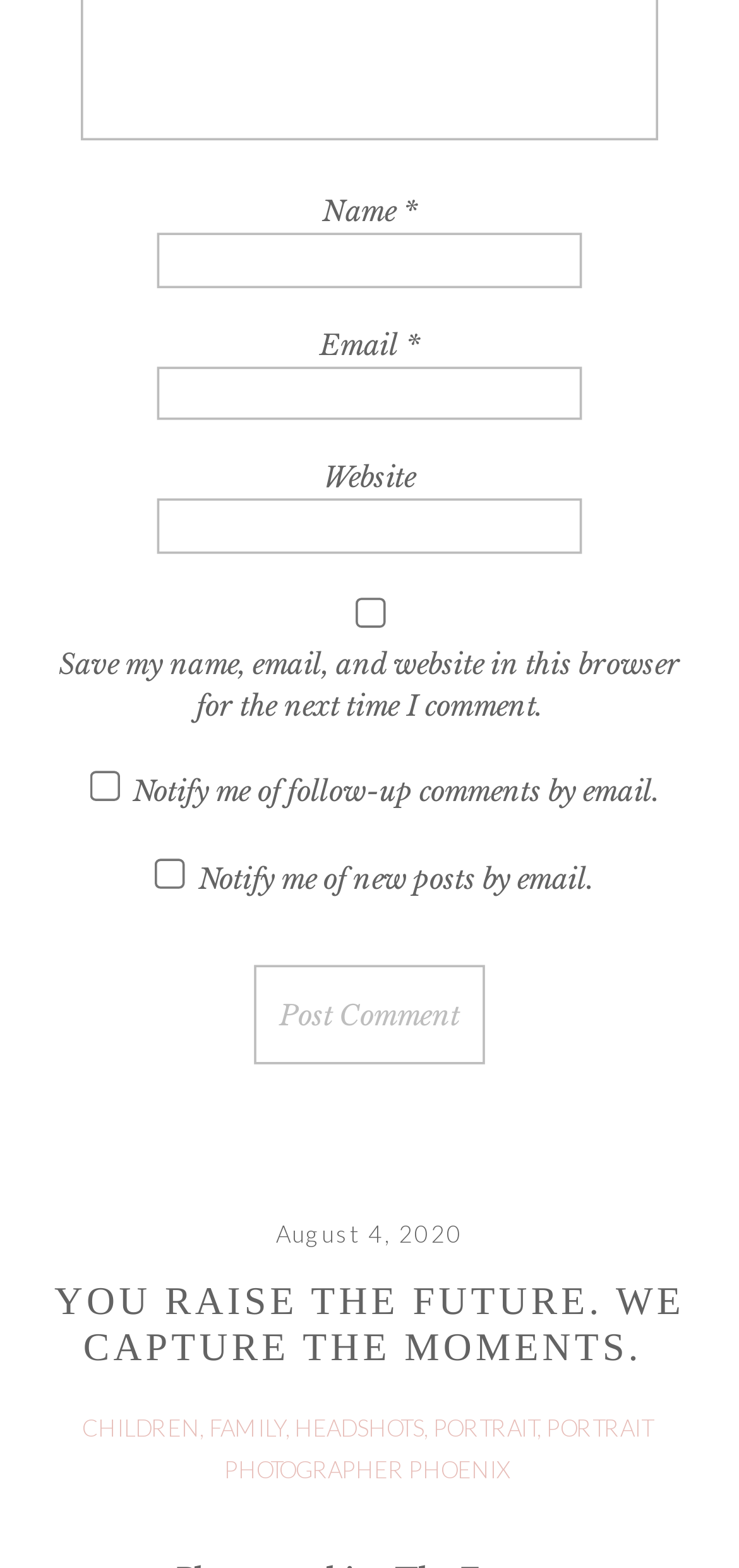What is the purpose of the 'Post Comment' button?
Answer with a single word or phrase, using the screenshot for reference.

Submit a comment